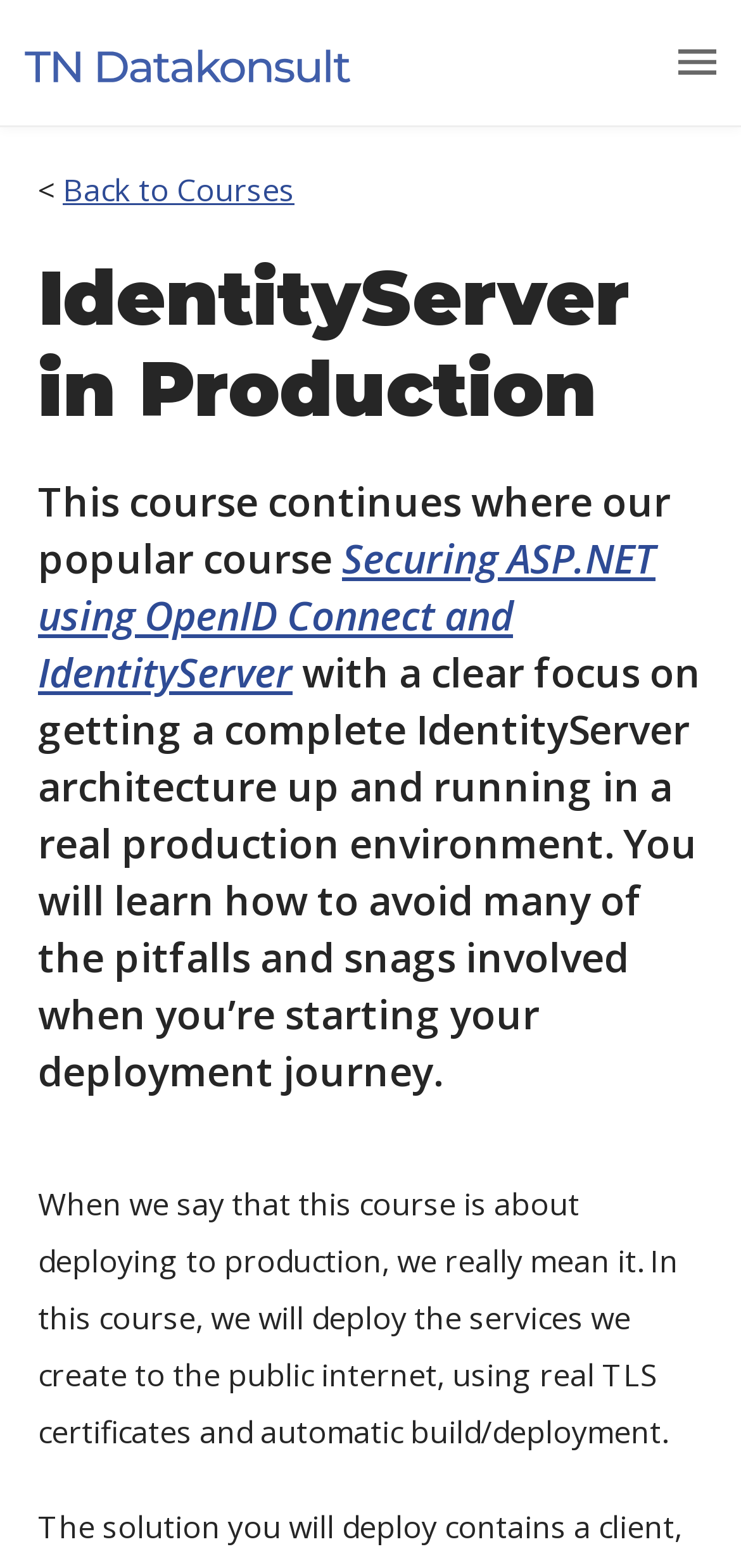Using the provided description: "Back to Courses", find the bounding box coordinates of the corresponding UI element. The output should be four float numbers between 0 and 1, in the format [left, top, right, bottom].

[0.085, 0.108, 0.397, 0.134]